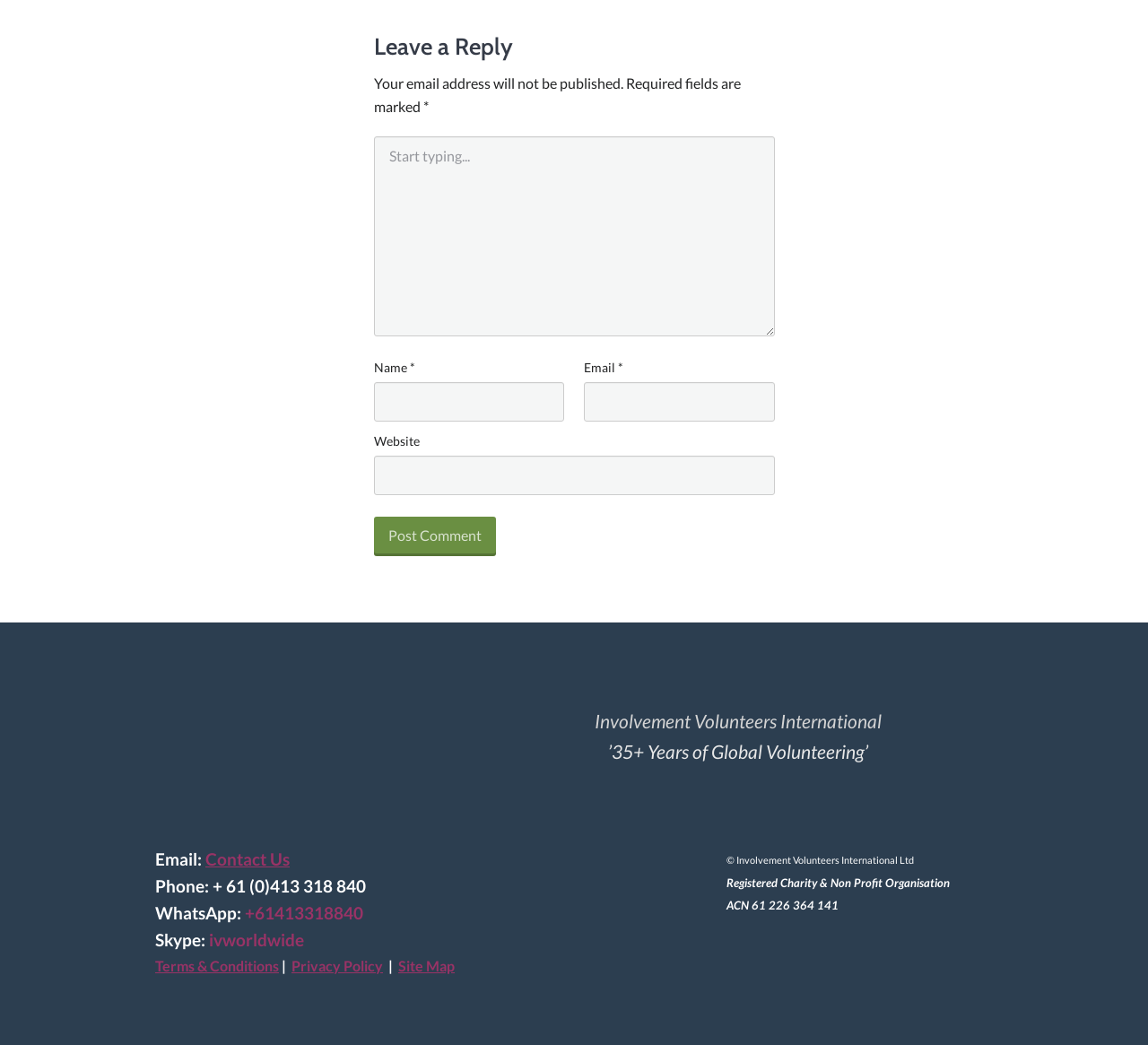Find the bounding box coordinates of the area that needs to be clicked in order to achieve the following instruction: "Leave a comment". The coordinates should be specified as four float numbers between 0 and 1, i.e., [left, top, right, bottom].

[0.325, 0.13, 0.675, 0.322]